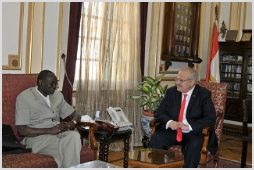Give a thorough explanation of the image.

In this image, Cairo University President Mohamed Osman Elkhosht is meeting with a member of the educational delegation from Nigeria. The setting appears to be an official office, characterized by elegant furnishings and natural light filtering through tall windows. The two men are engaged in a discussion, likely focused on enhancing cooperation between Cairo University and Nigerian institutions. The Nigerian delegate is dressed in light-colored attire, while President Elkhosht is in formal wear, complete with a red tie. The meeting highlights the longstanding relationships and collaborative efforts in education between Egypt and Nigeria, showcasing Cairo University's commitment to fostering international partnerships.